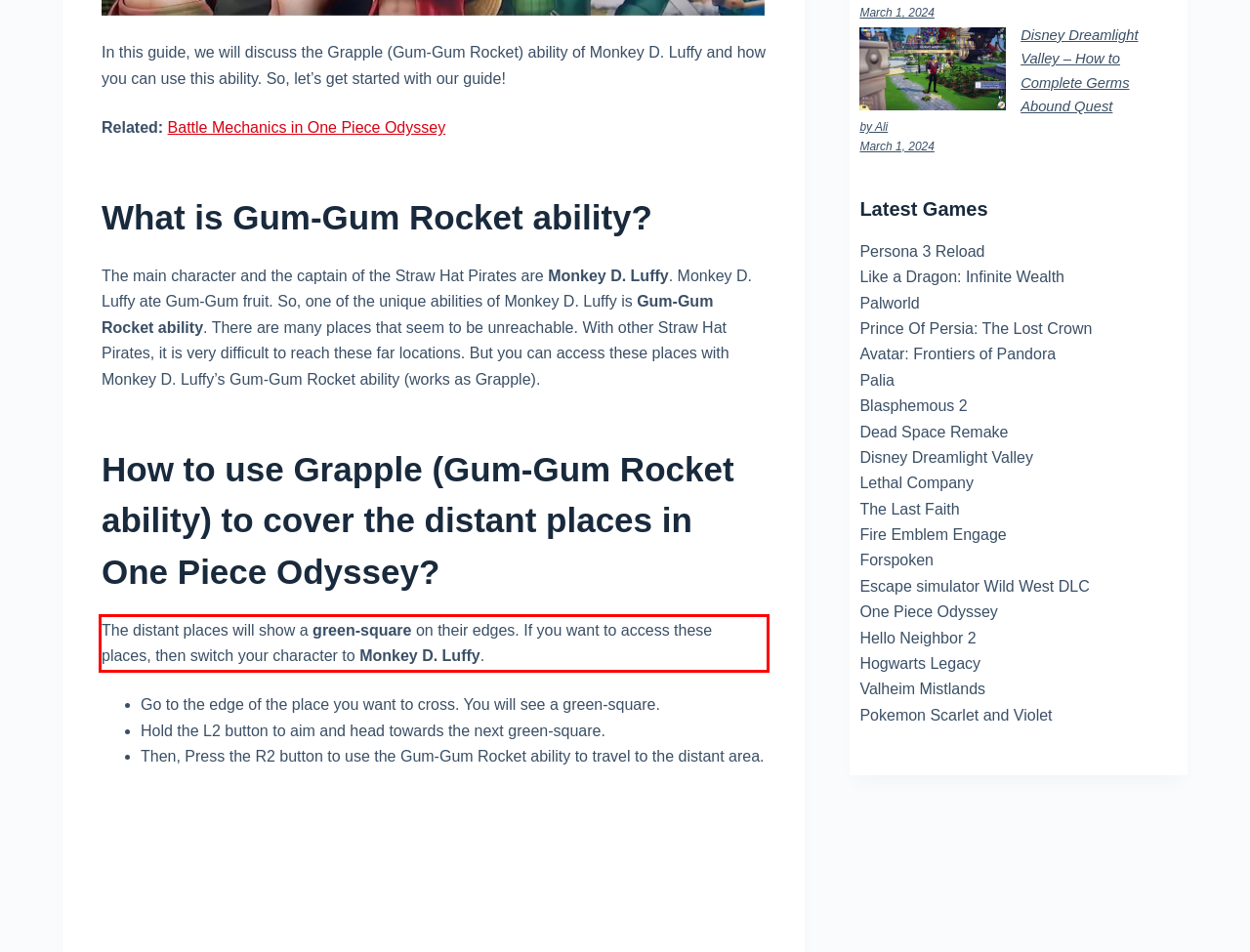Please perform OCR on the text within the red rectangle in the webpage screenshot and return the text content.

The distant places will show a green-square on their edges. If you want to access these places, then switch your character to Monkey D. Luffy.